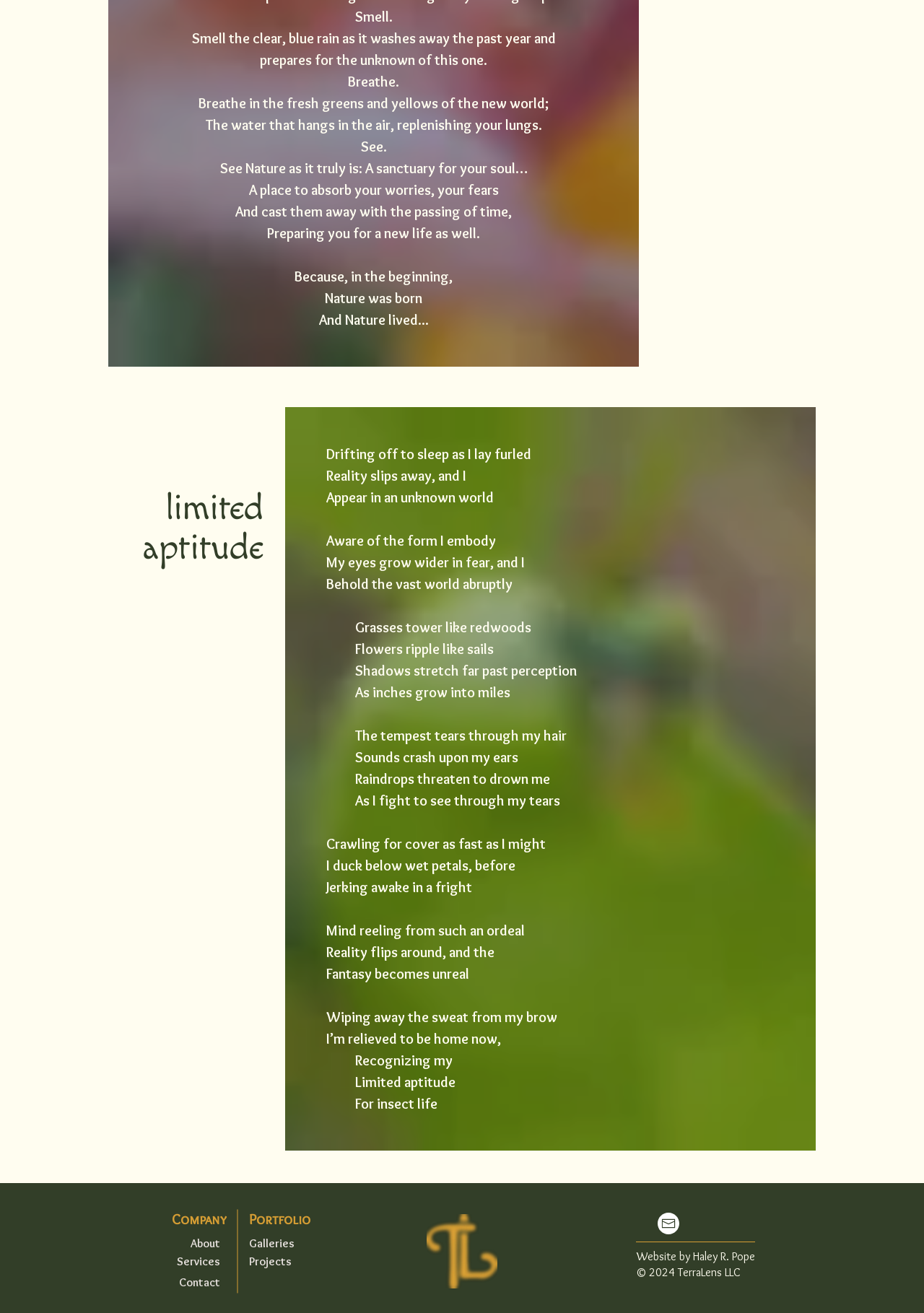Determine the bounding box coordinates of the clickable region to follow the instruction: "Check the company portfolio".

[0.27, 0.922, 0.336, 0.935]